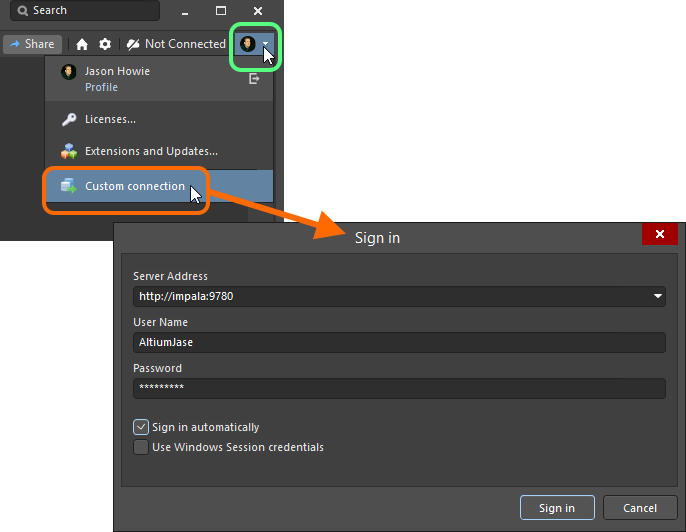Answer the question below using just one word or a short phrase: 
What is the purpose of the dialog box?

Signing in